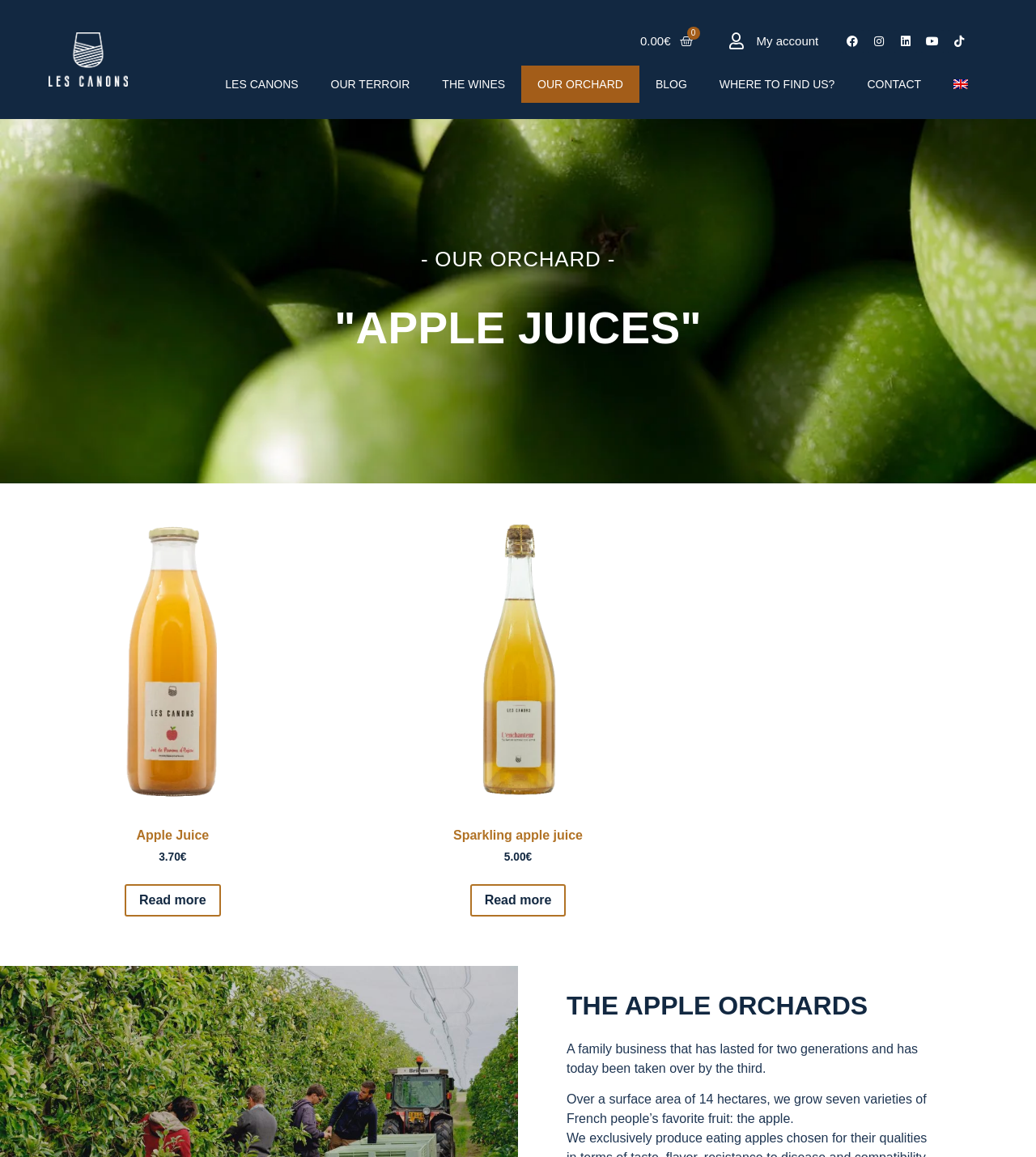Find the bounding box coordinates of the element to click in order to complete this instruction: "Read more about 'Sparkling apple juice'". The bounding box coordinates must be four float numbers between 0 and 1, denoted as [left, top, right, bottom].

[0.454, 0.764, 0.546, 0.792]